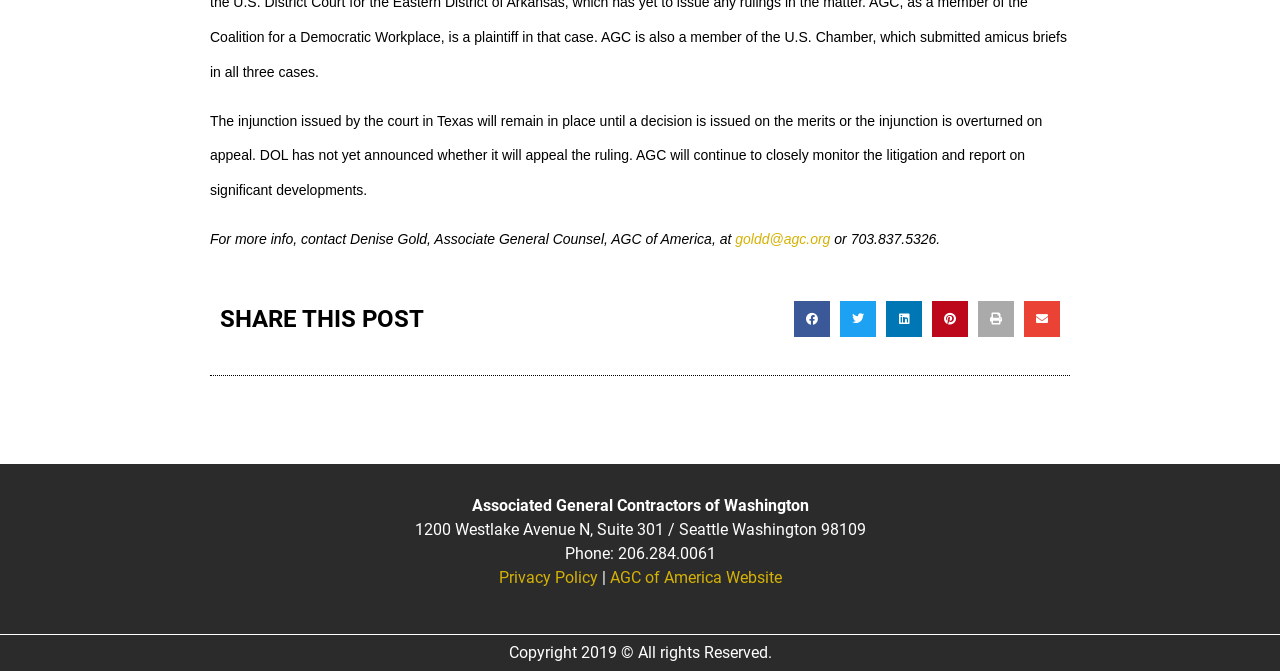Based on the image, provide a detailed response to the question:
What is the contact email for Denise Gold?

I found the contact information for Denise Gold, Associate General Counsel, AGC of America, which includes her email address, goldd@agc.org, and phone number, 703.837.5326.